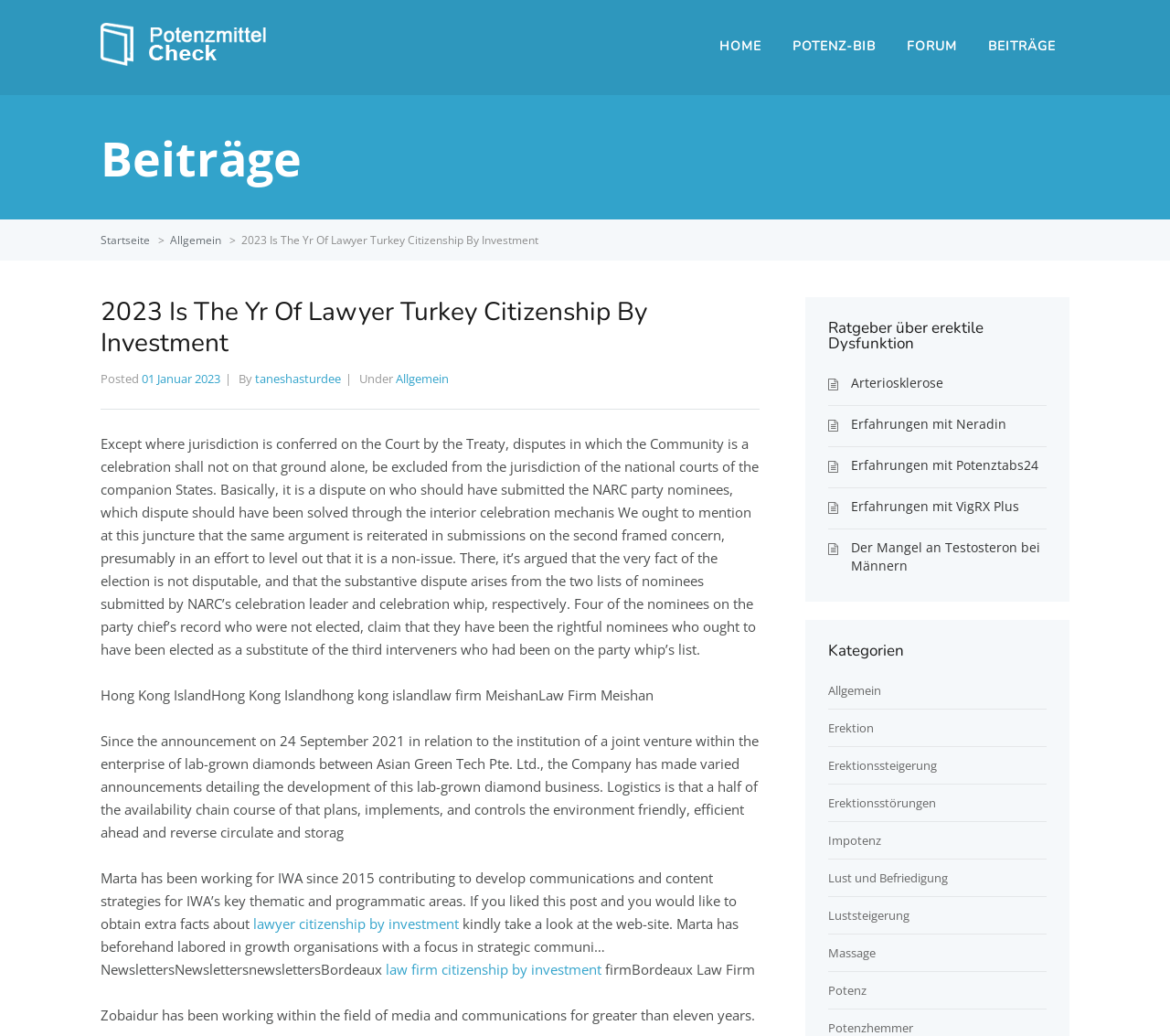Respond to the question below with a single word or phrase: What is the name of the website?

Potenzmittel Check